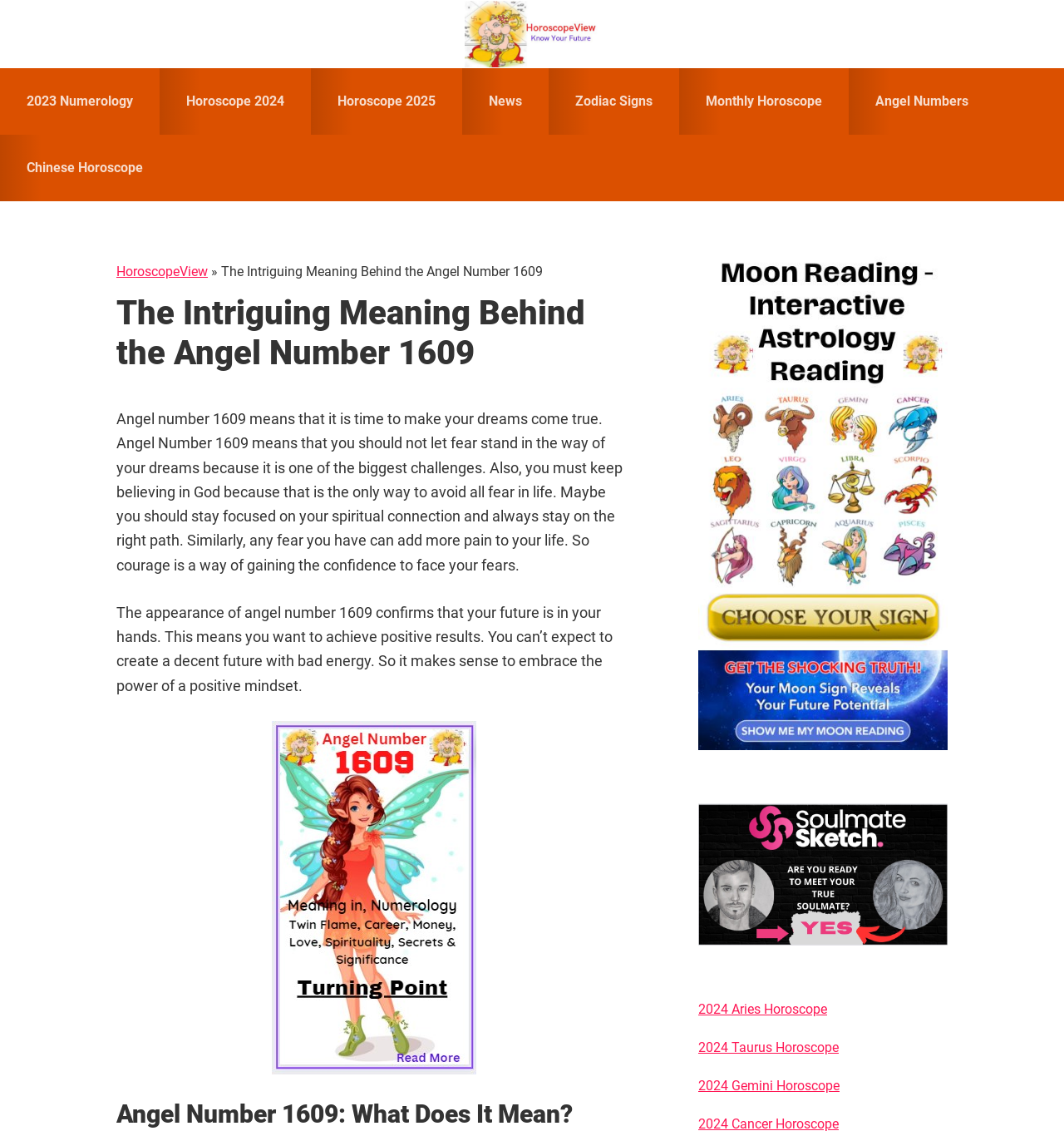Please indicate the bounding box coordinates for the clickable area to complete the following task: "Explore '2023 Numerology'". The coordinates should be specified as four float numbers between 0 and 1, i.e., [left, top, right, bottom].

[0.0, 0.06, 0.15, 0.119]